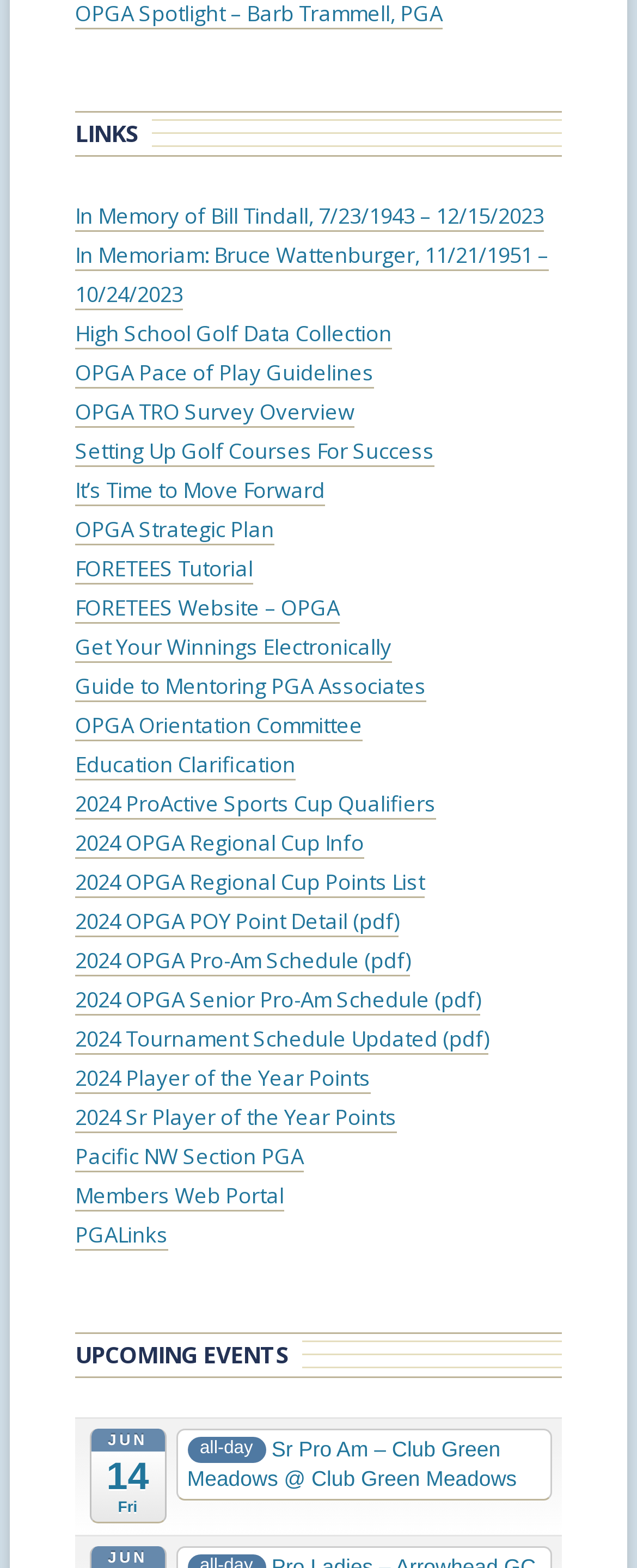Please determine the bounding box coordinates of the section I need to click to accomplish this instruction: "View In Memory of Bill Tindall".

[0.118, 0.128, 0.854, 0.147]